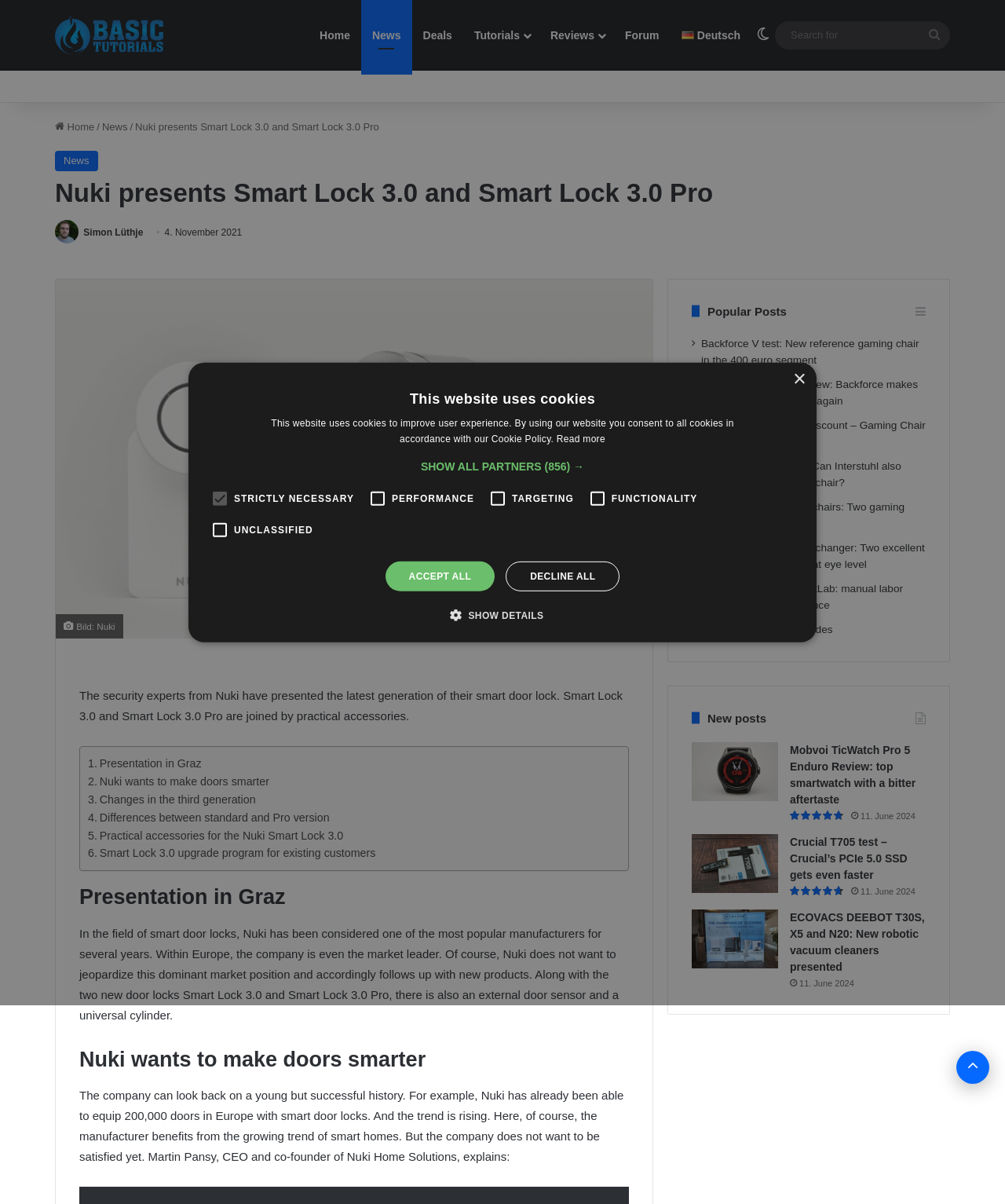Given the webpage screenshot, identify the bounding box of the UI element that matches this description: "Search for".

[0.914, 0.018, 0.945, 0.041]